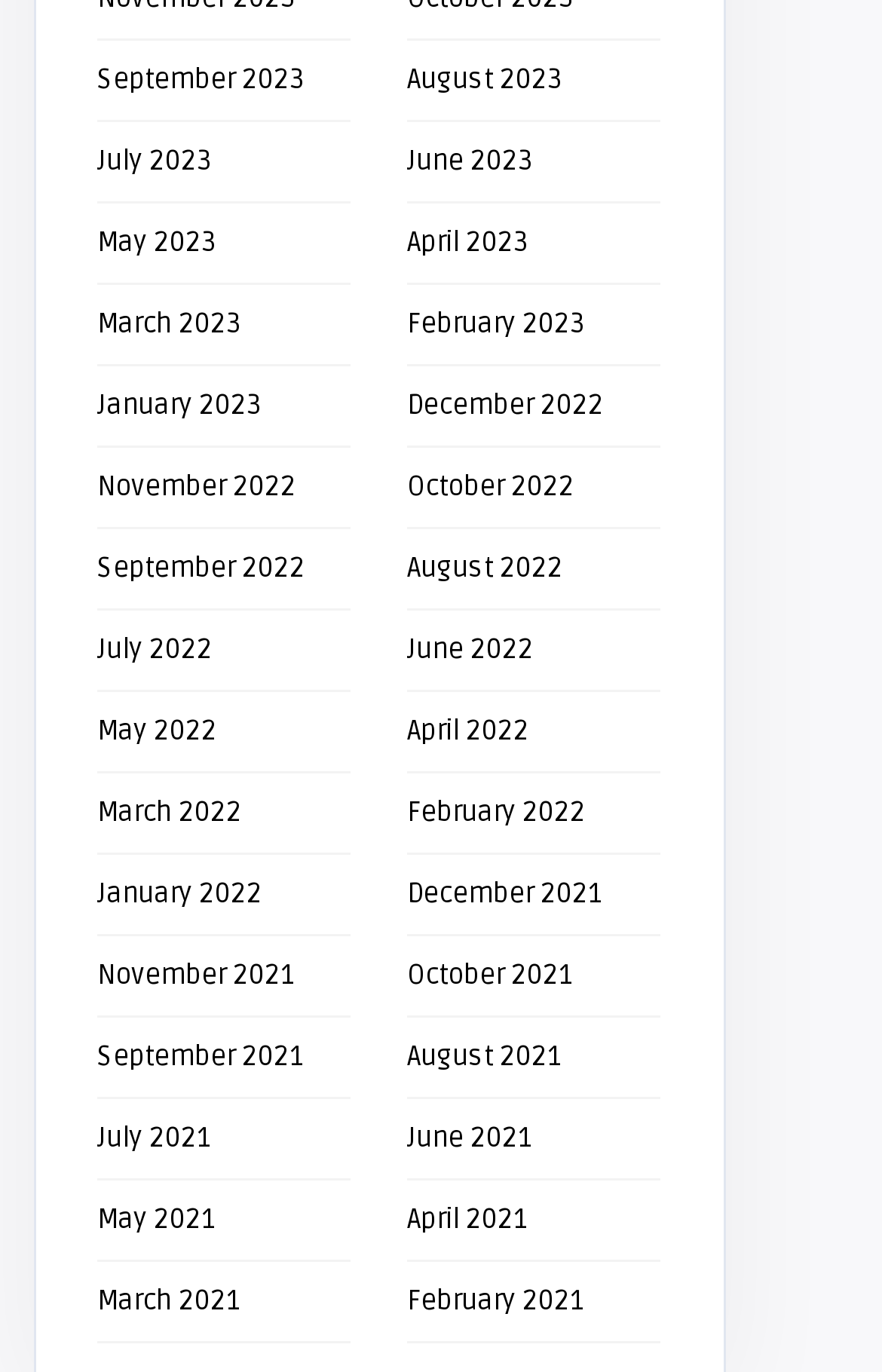Use a single word or phrase to answer the following:
How many links are on the left side of the webpage?

12